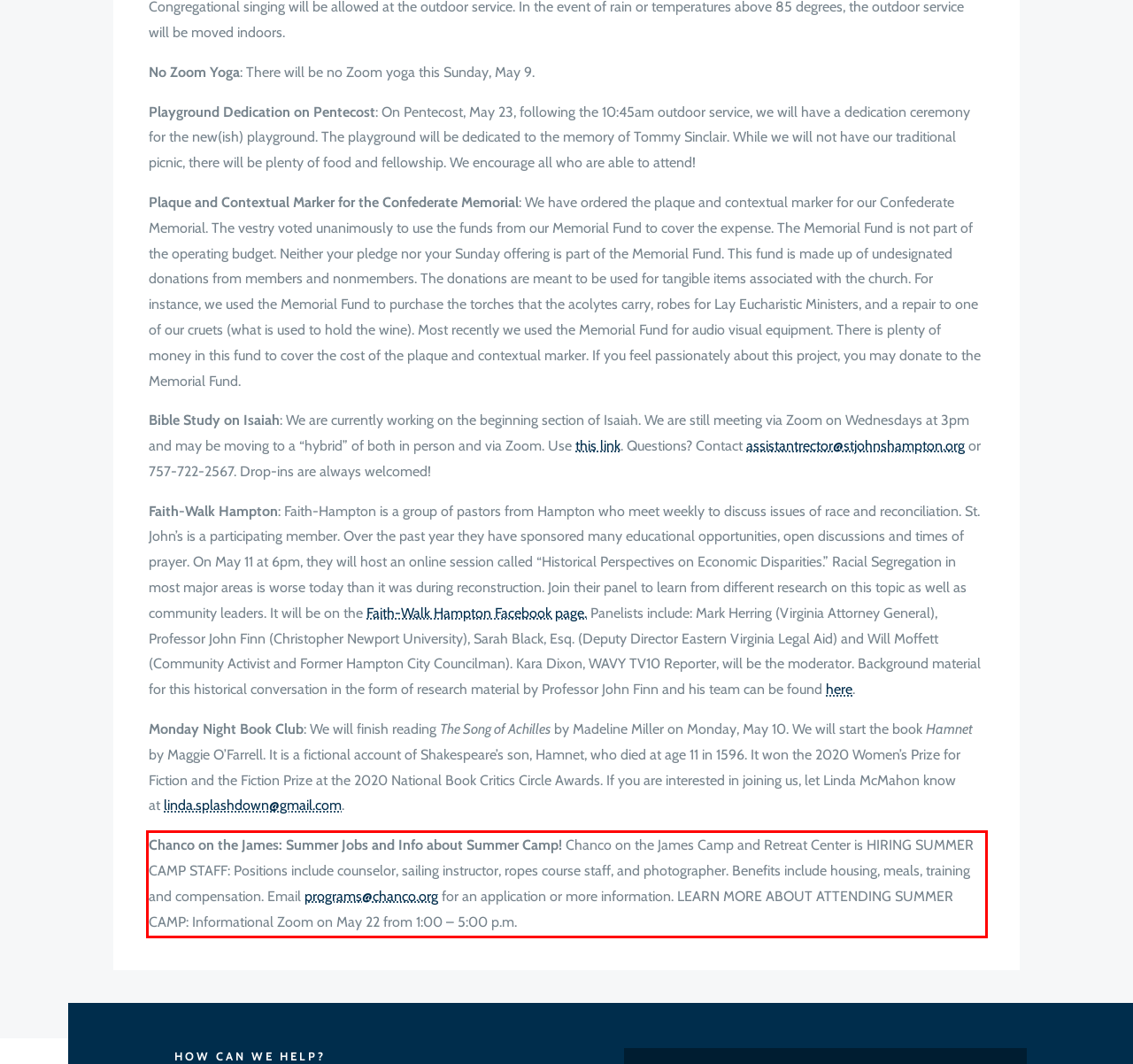Please perform OCR on the text within the red rectangle in the webpage screenshot and return the text content.

Chanco on the James: Summer Jobs and Info about Summer Camp! Chanco on the James Camp and Retreat Center is HIRING SUMMER CAMP STAFF: Positions include counselor, sailing instructor, ropes course staff, and photographer. Benefits include housing, meals, training and compensation. Email gro.ocnahc@smargorp for an application or more information. LEARN MORE ABOUT ATTENDING SUMMER CAMP: Informational Zoom on May 22 from 1:00 – 5:00 p.m.